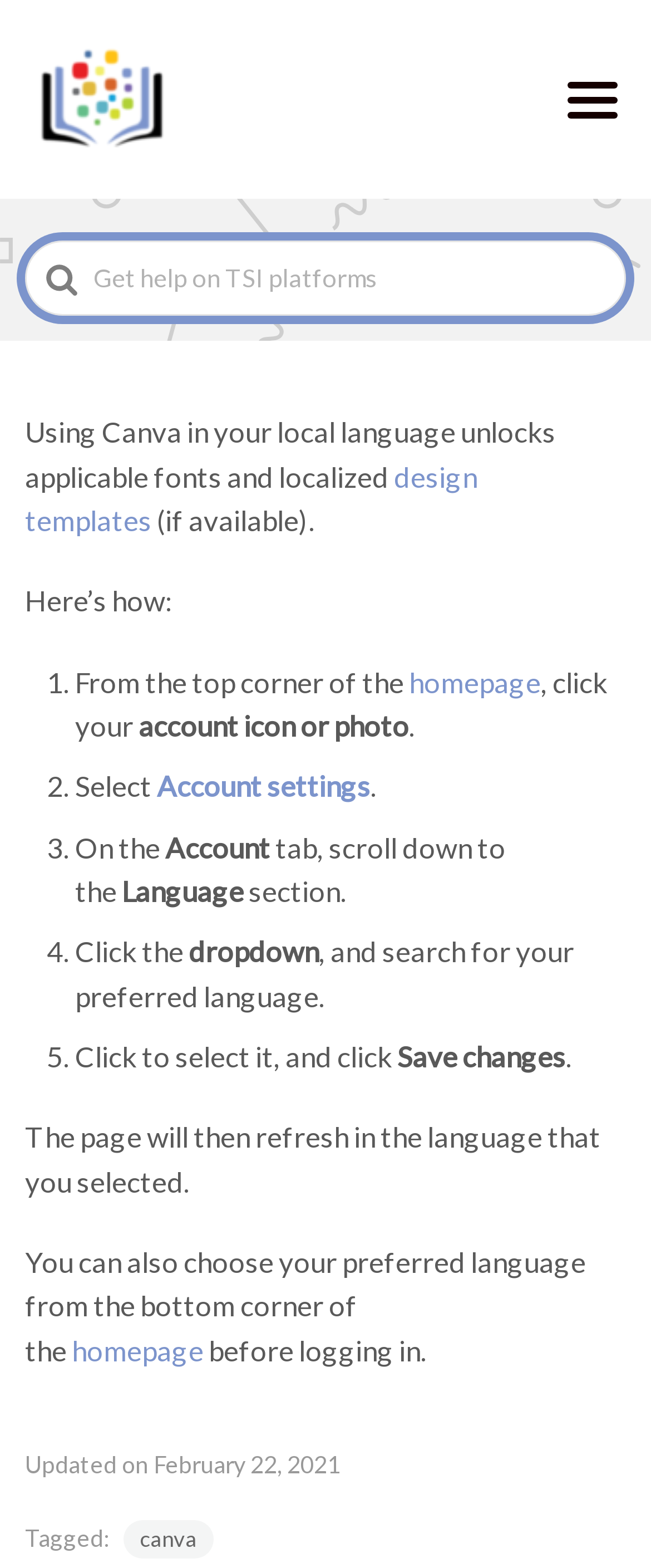When was this webpage last updated?
Please use the image to provide a one-word or short phrase answer.

February 22, 2021